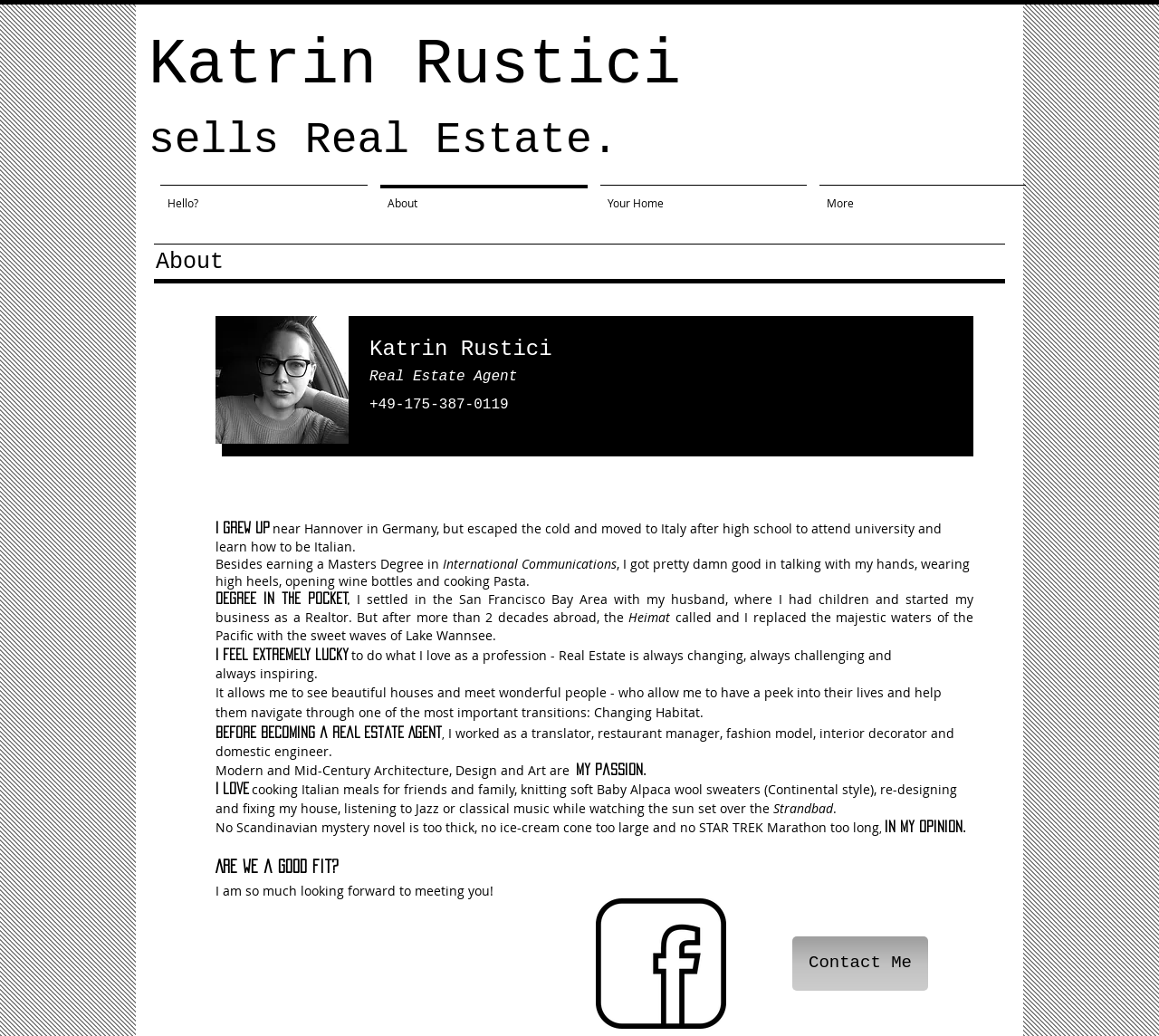Please study the image and answer the question comprehensively:
What is Katrin Rustici's passion?

According to the text, Katrin Rustici's passion is Modern and Mid-Century Architecture, Design and Art, as mentioned in the sentence 'Modern and Mid-Century Architecture, Design and Art are my passion'.